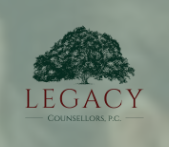What is the tone of the background?
Using the image as a reference, answer the question in detail.

The caption describes the background as having a subtle, soft green tone that enhances the logo's visibility and evokes a sense of calm and reassurance for clients seeking legal assistance.